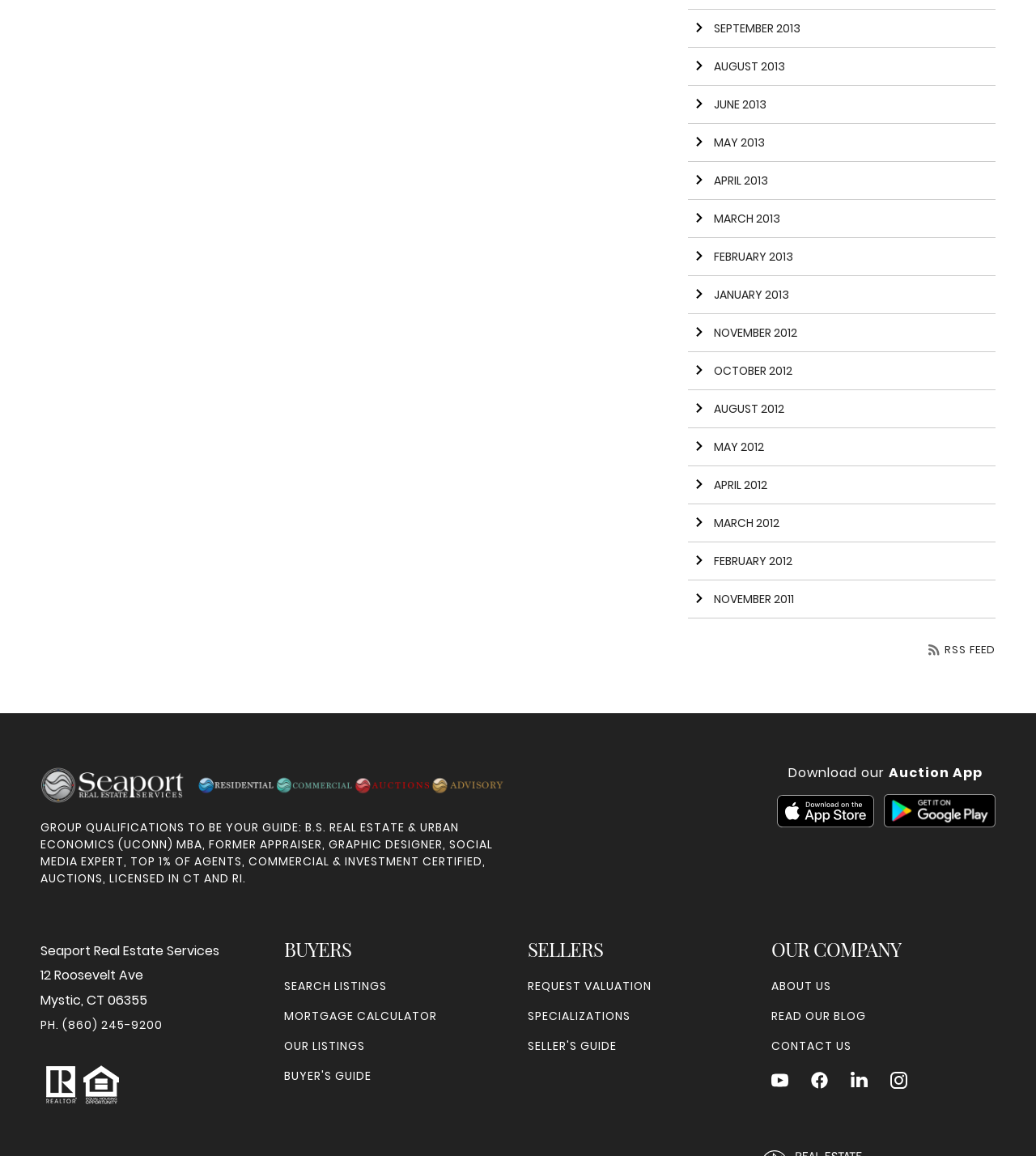Provide a one-word or short-phrase answer to the question:
What is the phone number of the company?

(860) 245-9200